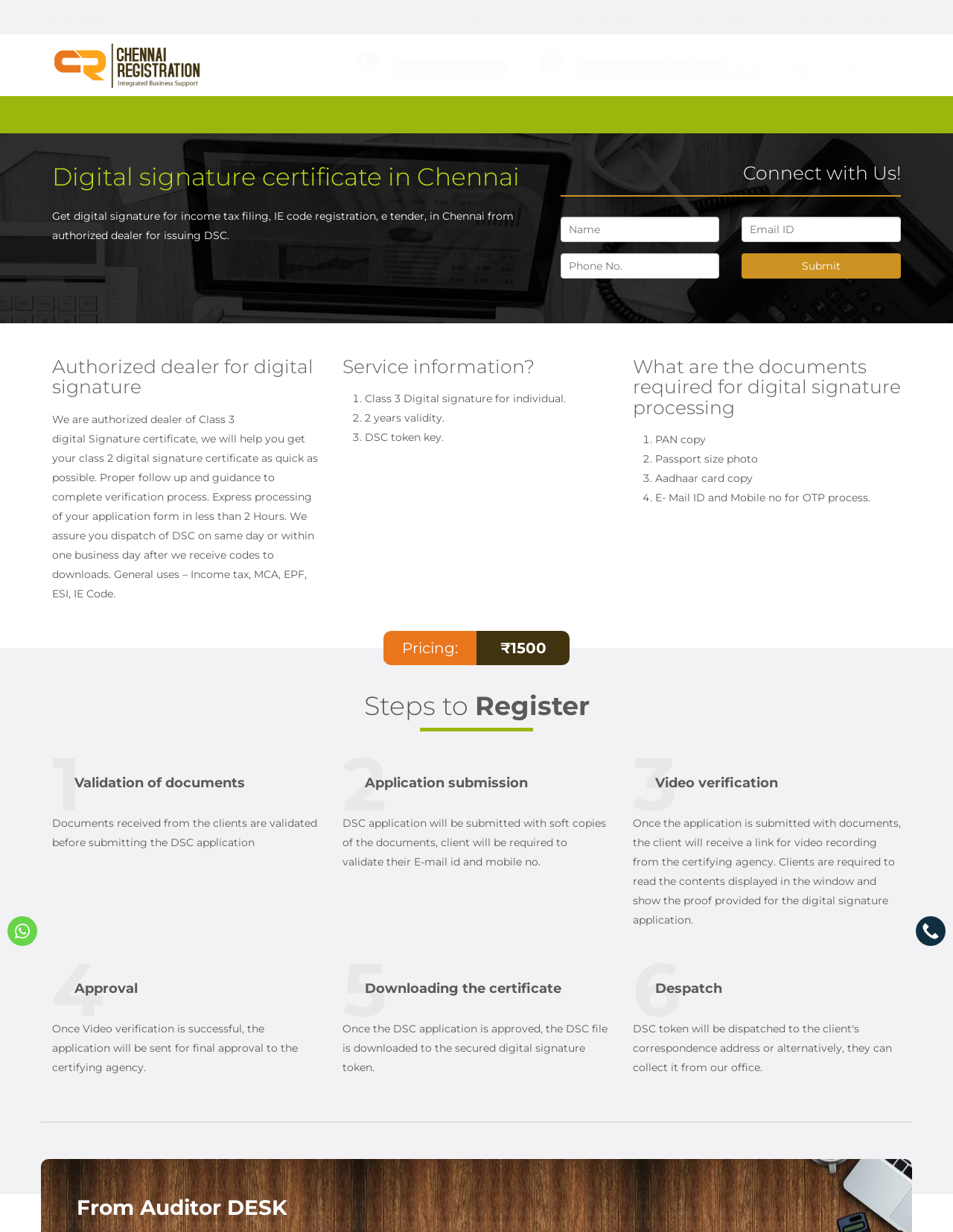What is the main heading displayed on the webpage? Please provide the text.

Our Services:
Gst Registration